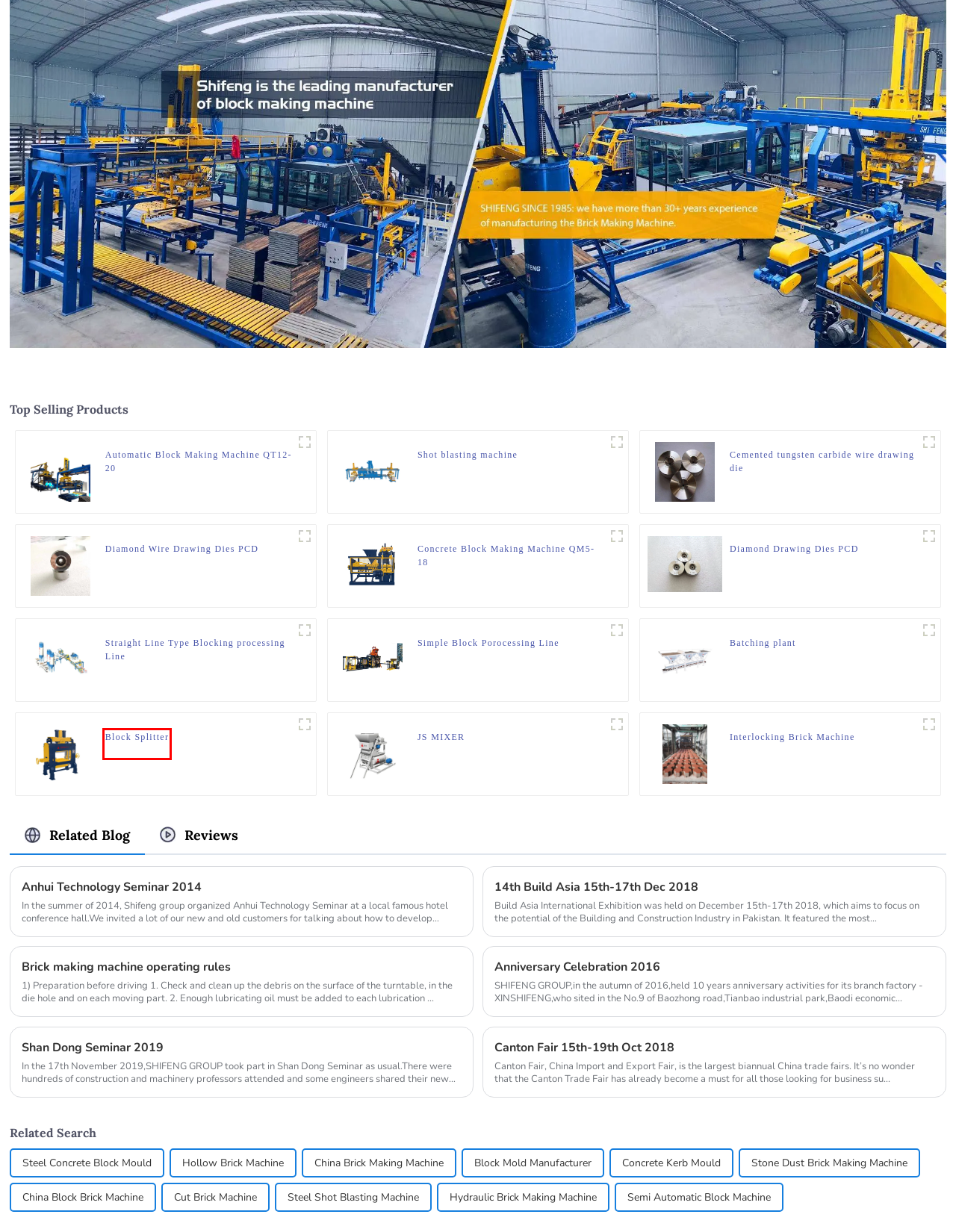Examine the screenshot of the webpage, which has a red bounding box around a UI element. Select the webpage description that best fits the new webpage after the element inside the red bounding box is clicked. Here are the choices:
A. China Block Splitter factory and suppliers | Shifeng
B. China Cut Brick Machine Manufacturers and Factory, Suppliers Pricelist Quotes | Shifeng
C. Shan Dong Seminar 2019
D. China Diamond Wire Drawing Dies PCD factory and suppliers | Shifeng
E. China Diamond Drawing Dies PCD factory and suppliers | Shifeng
F. China Cemented tungsten carbide wire drawing die factory and suppliers | Shifeng
G. China Block Mold Manufacturer Manufacturers and Factory, Suppliers Pricelist Quotes | Shifeng
H. China Steel Shot Blasting Machine Manufacturers and Factory, Suppliers Pricelist Quotes | Shifeng

A